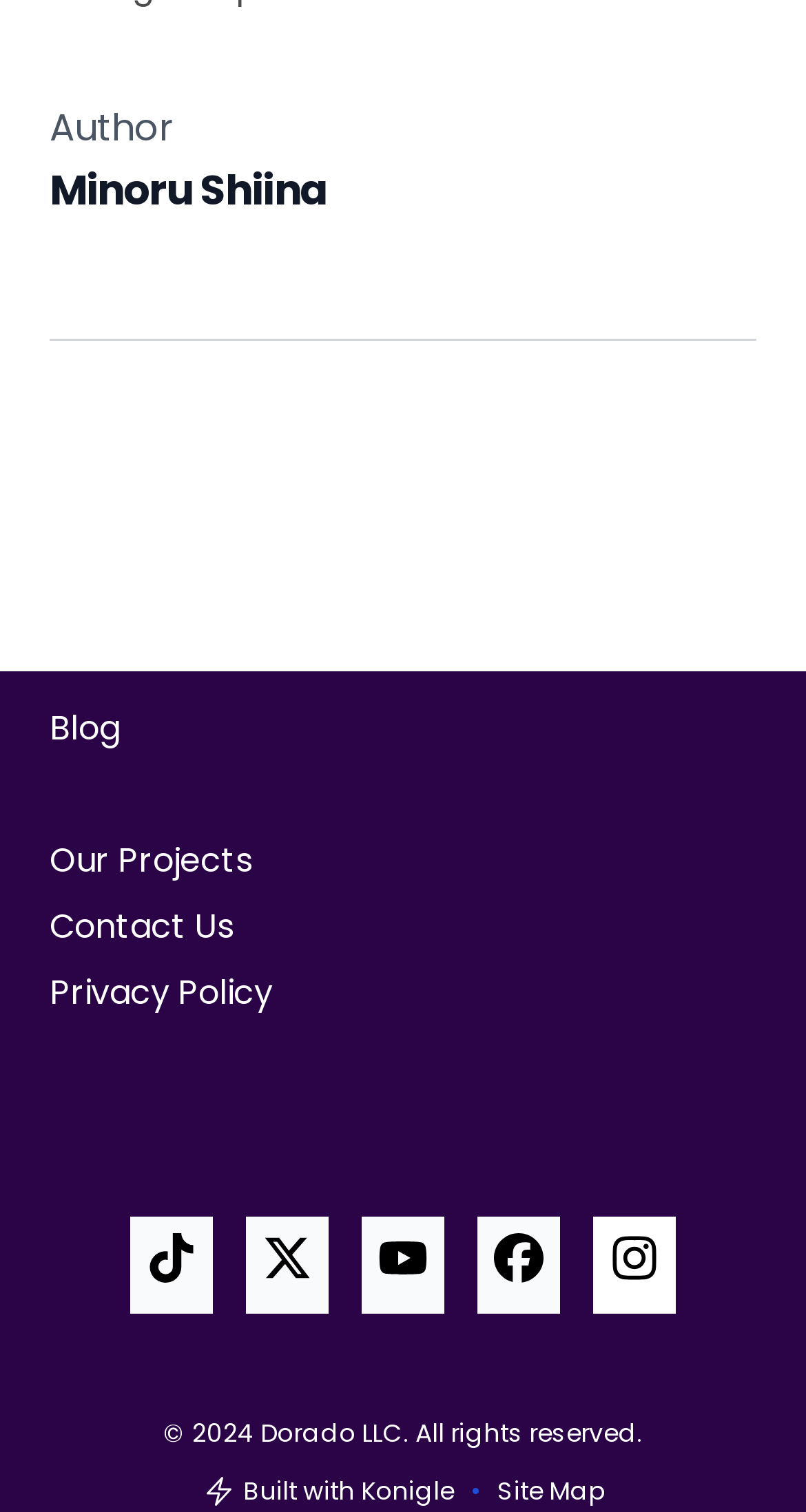What is the last menu item?
Please provide a comprehensive answer based on the visual information in the image.

The last menu item is 'Privacy Policy', which is a link element with the text 'Privacy Policy'.